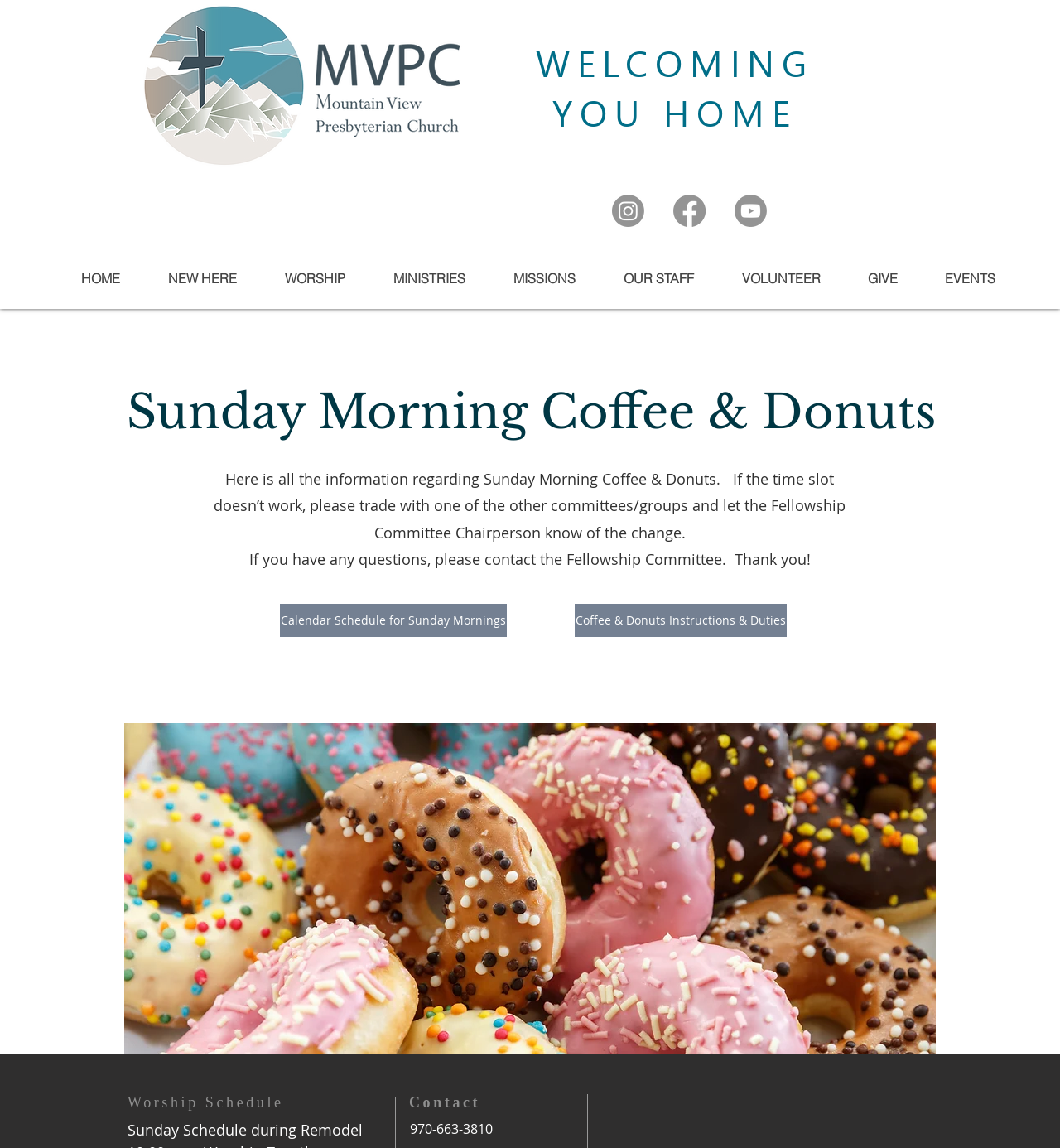Respond to the question below with a single word or phrase: What is the image at the bottom of the page?

Pile of Donuts